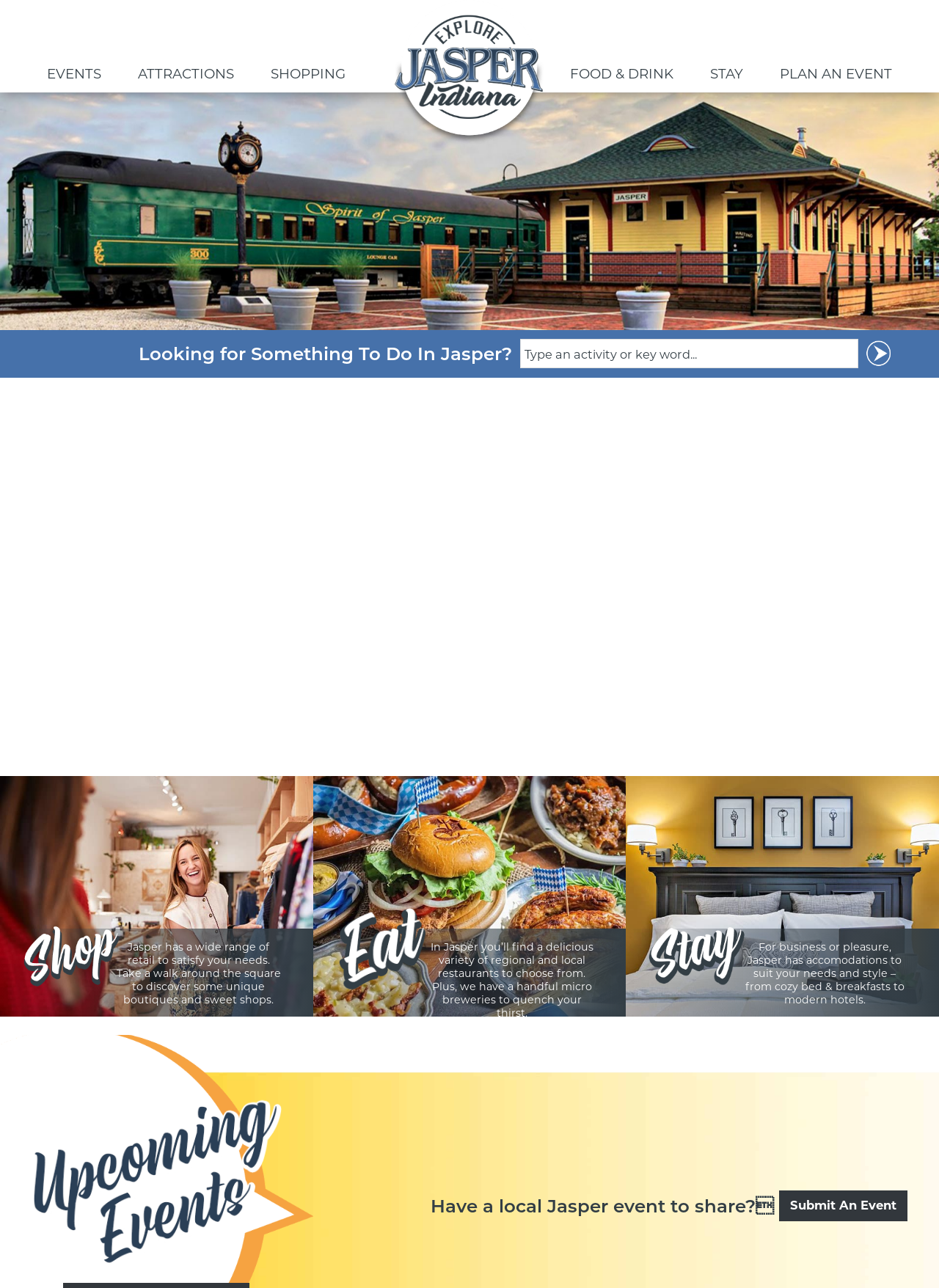What is the purpose of the search box?
Provide a concise answer using a single word or phrase based on the image.

To search for activities or keywords